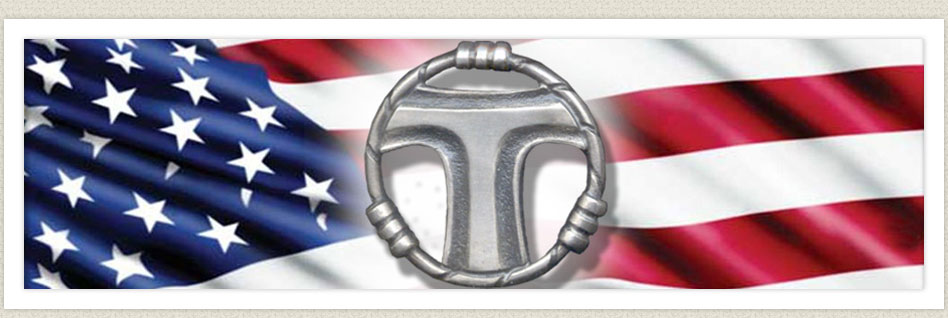What is the purpose of the soft, light-colored border?
Please answer the question as detailed as possible.

The overall aesthetic of the image is framed within a soft, light-colored border, which serves to enhance the significance of the imagery and draw attention to the central emblem and the American flag.